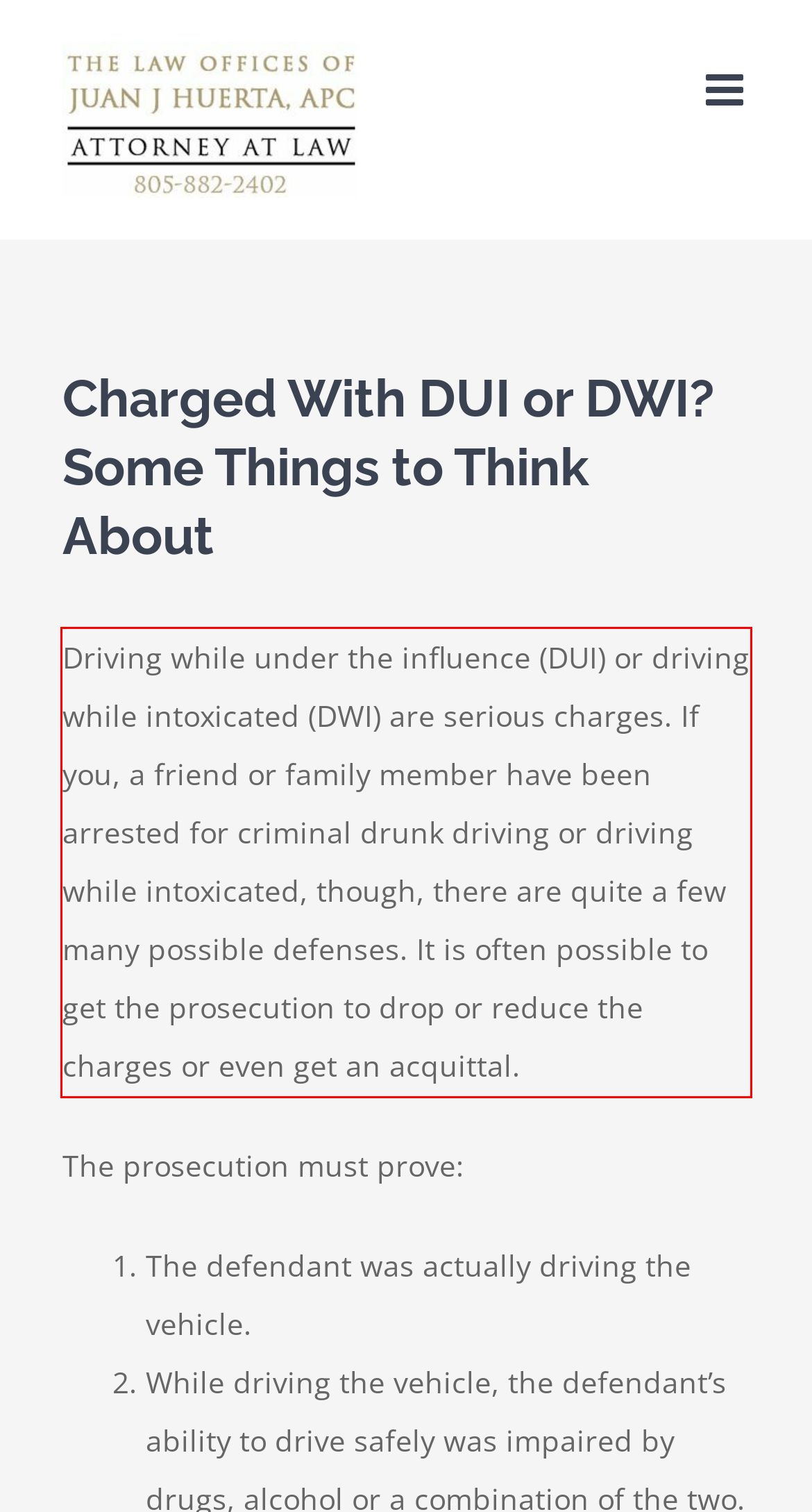You have a screenshot of a webpage, and there is a red bounding box around a UI element. Utilize OCR to extract the text within this red bounding box.

Driving while under the influence (DUI) or driving while intoxicated (DWI) are serious charges. If you, a friend or family member have been arrested for criminal drunk driving or driving while intoxicated, though, there are quite a few many possible defenses. It is often possible to get the prosecution to drop or reduce the charges or even get an acquittal.